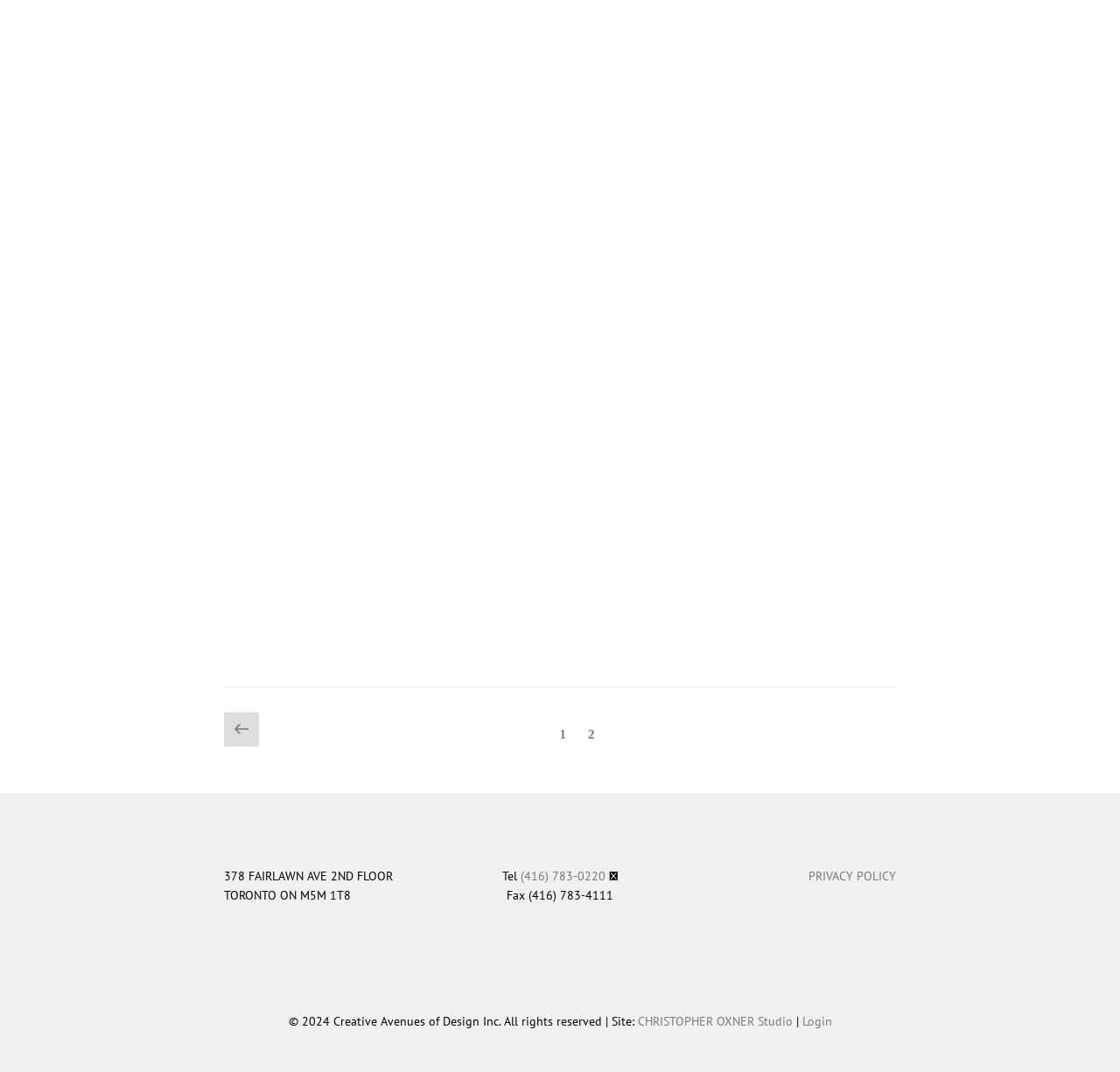Using the description "Login", predict the bounding box of the relevant HTML element.

[0.716, 0.945, 0.743, 0.96]